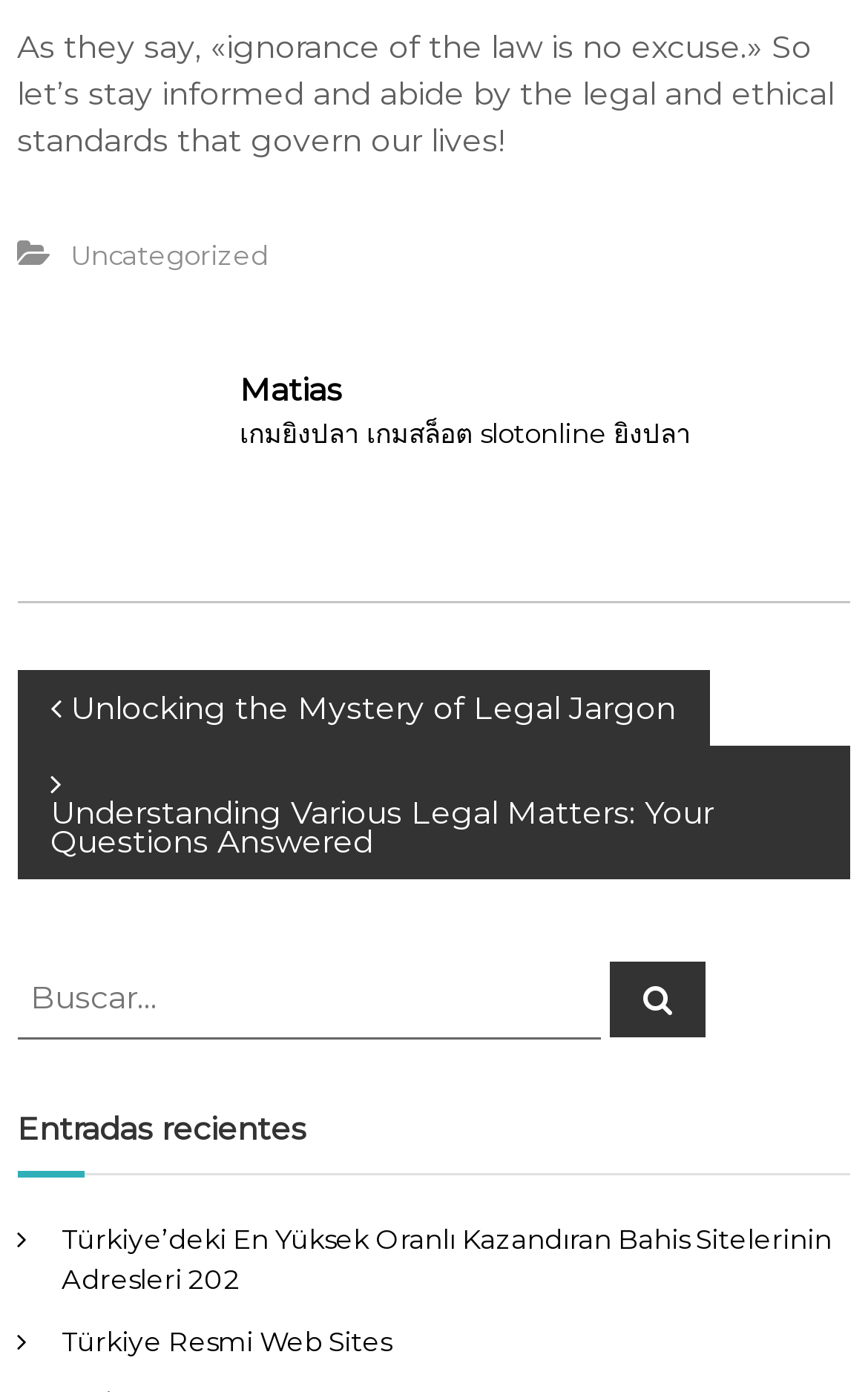Reply to the question below using a single word or brief phrase:
What is the first link in the footer?

Uncategorized